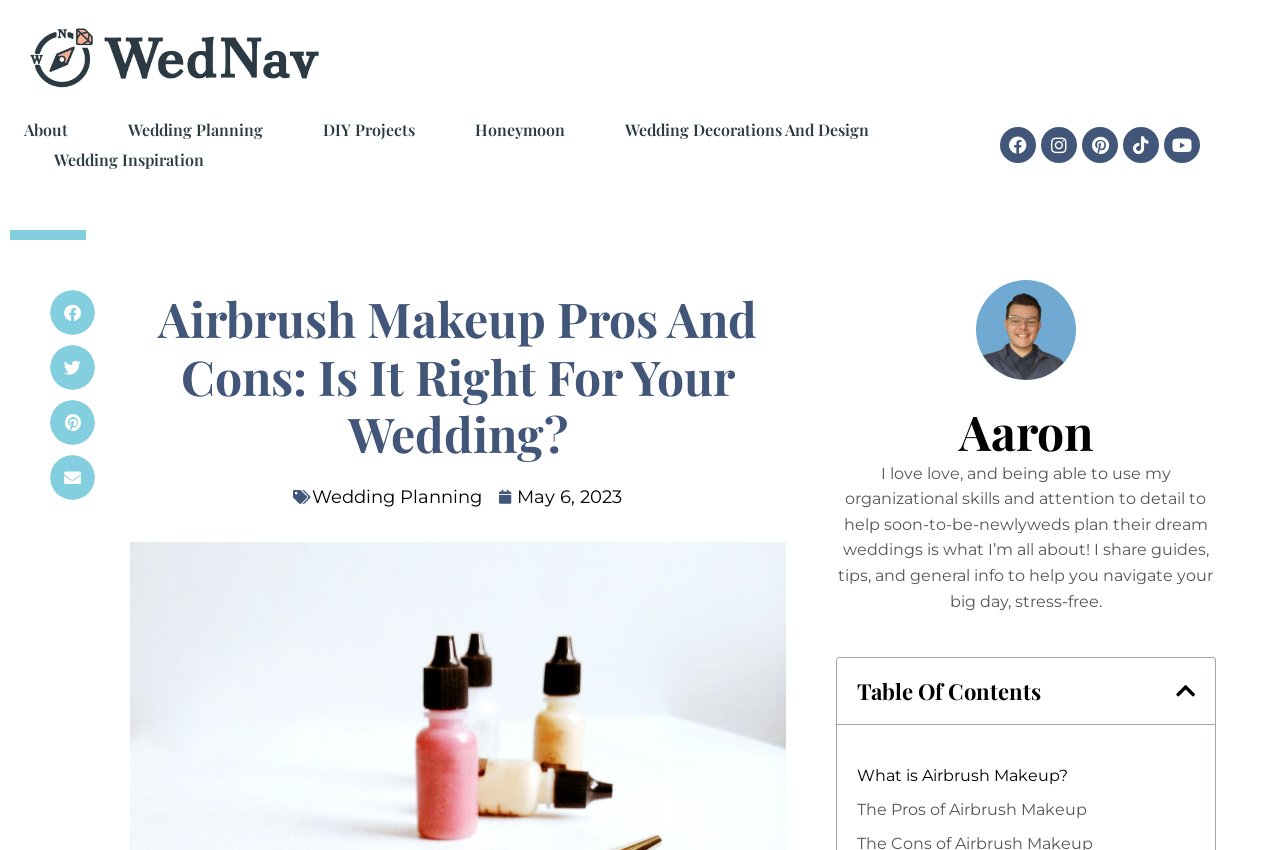Provide your answer in a single word or phrase: 
How many social media platforms are linked on the webpage?

4